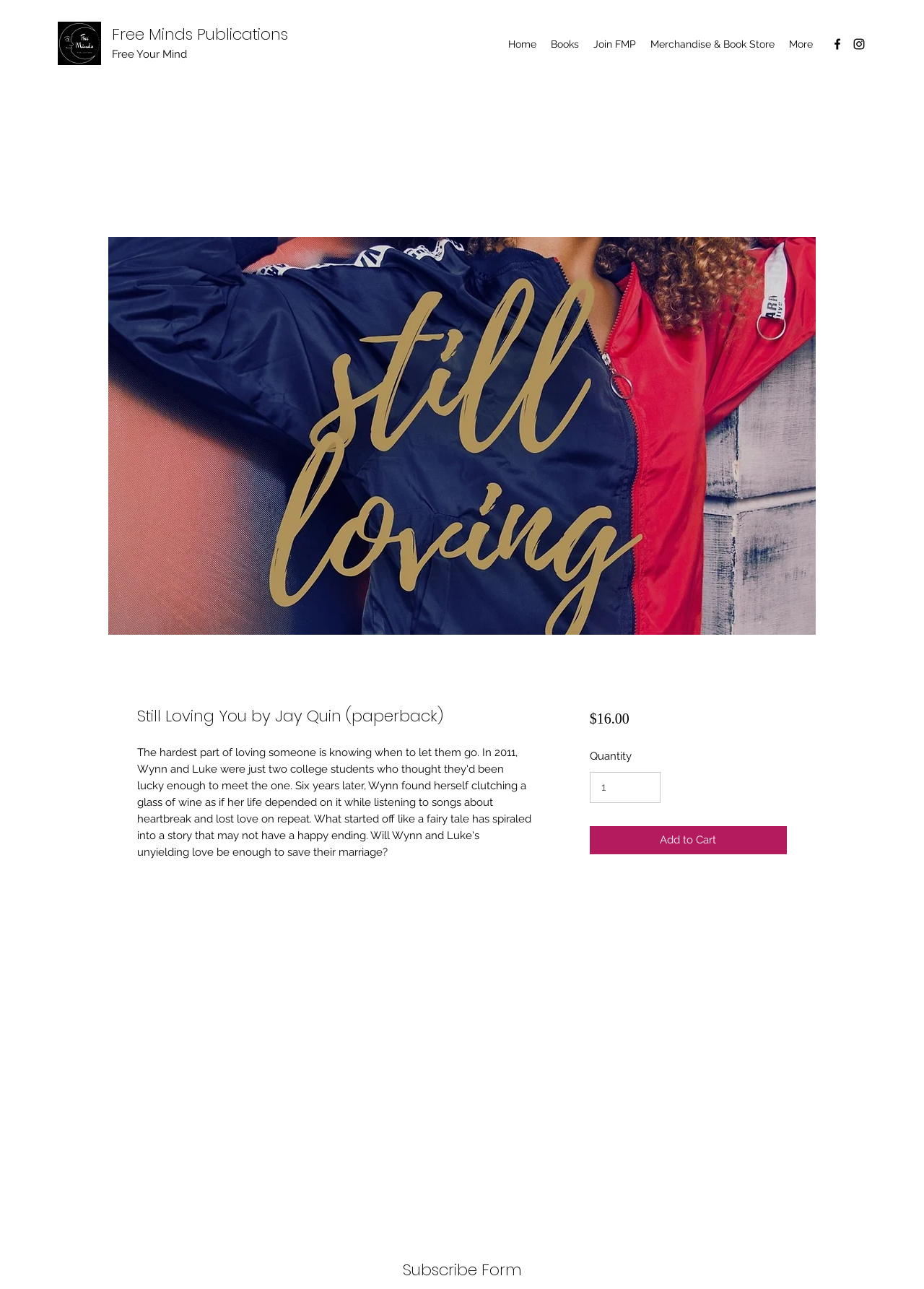Using the element description input value="1" aria-label="Quantity" value="1", predict the bounding box coordinates for the UI element. Provide the coordinates in (top-left x, top-left y, bottom-right x, bottom-right y) format with values ranging from 0 to 1.

[0.638, 0.599, 0.715, 0.623]